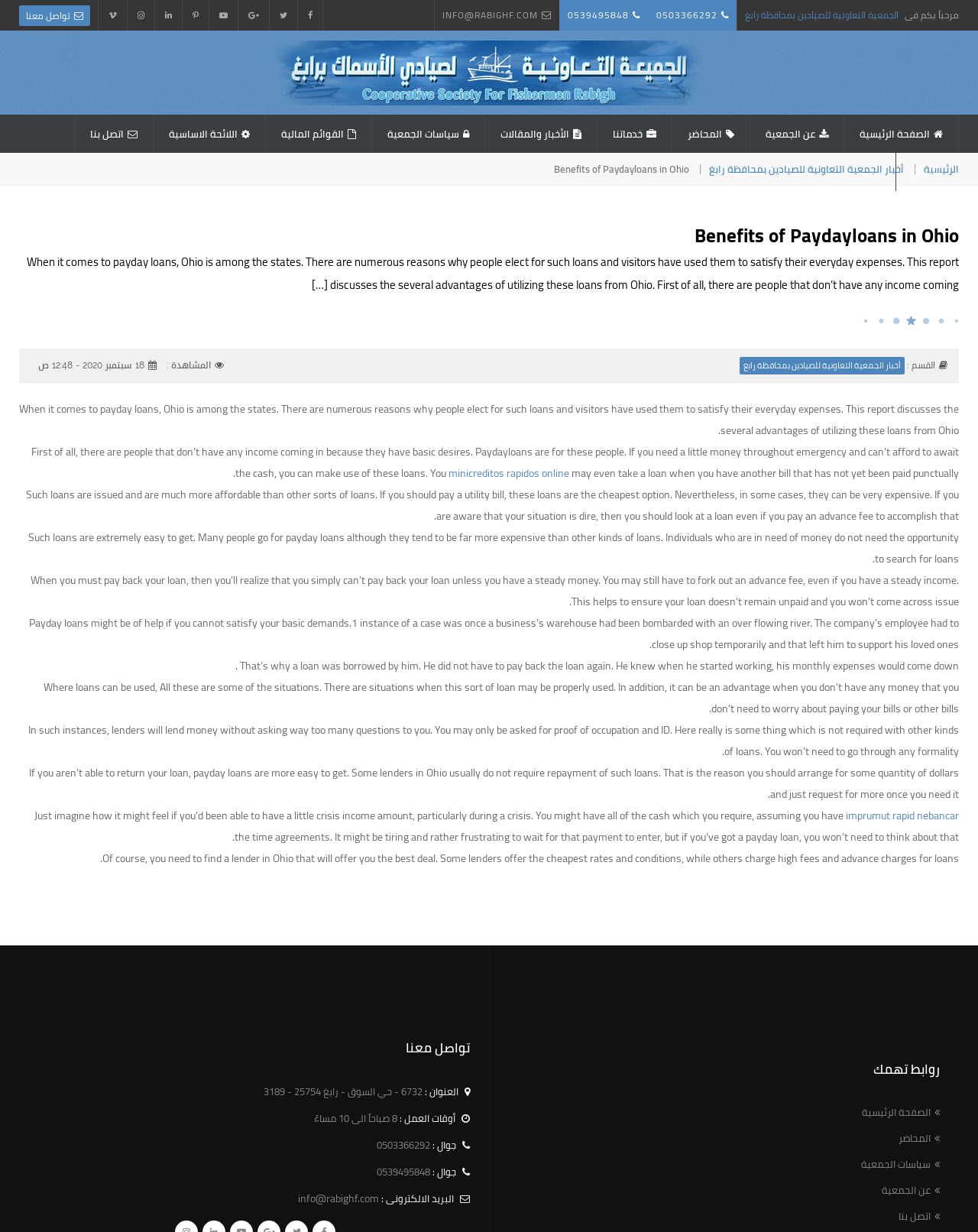Please locate the bounding box coordinates for the element that should be clicked to achieve the following instruction: "click the contact us link". Ensure the coordinates are given as four float numbers between 0 and 1, i.e., [left, top, right, bottom].

[0.02, 0.004, 0.092, 0.021]